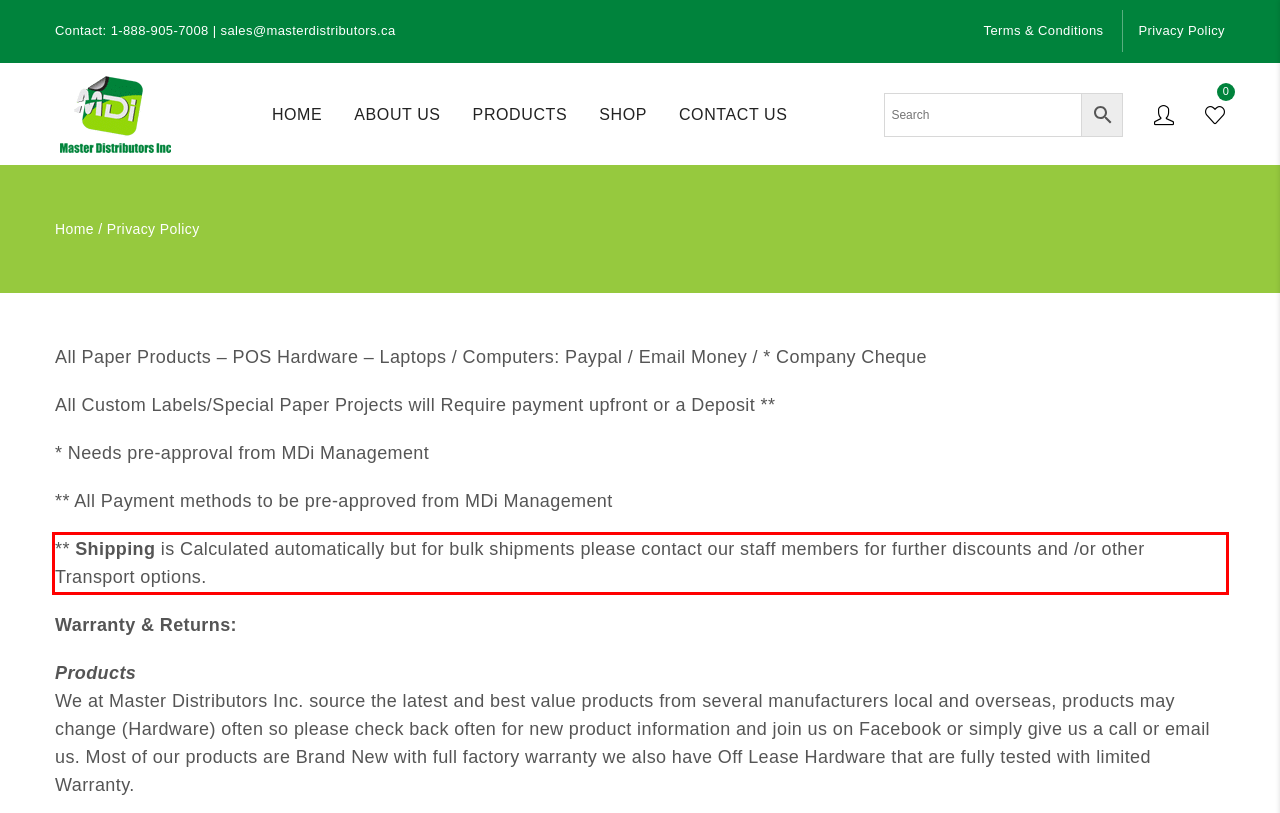You are provided with a screenshot of a webpage that includes a red bounding box. Extract and generate the text content found within the red bounding box.

** Shipping is Calculated automatically but for bulk shipments please contact our staff members for further discounts and /or other Transport options.